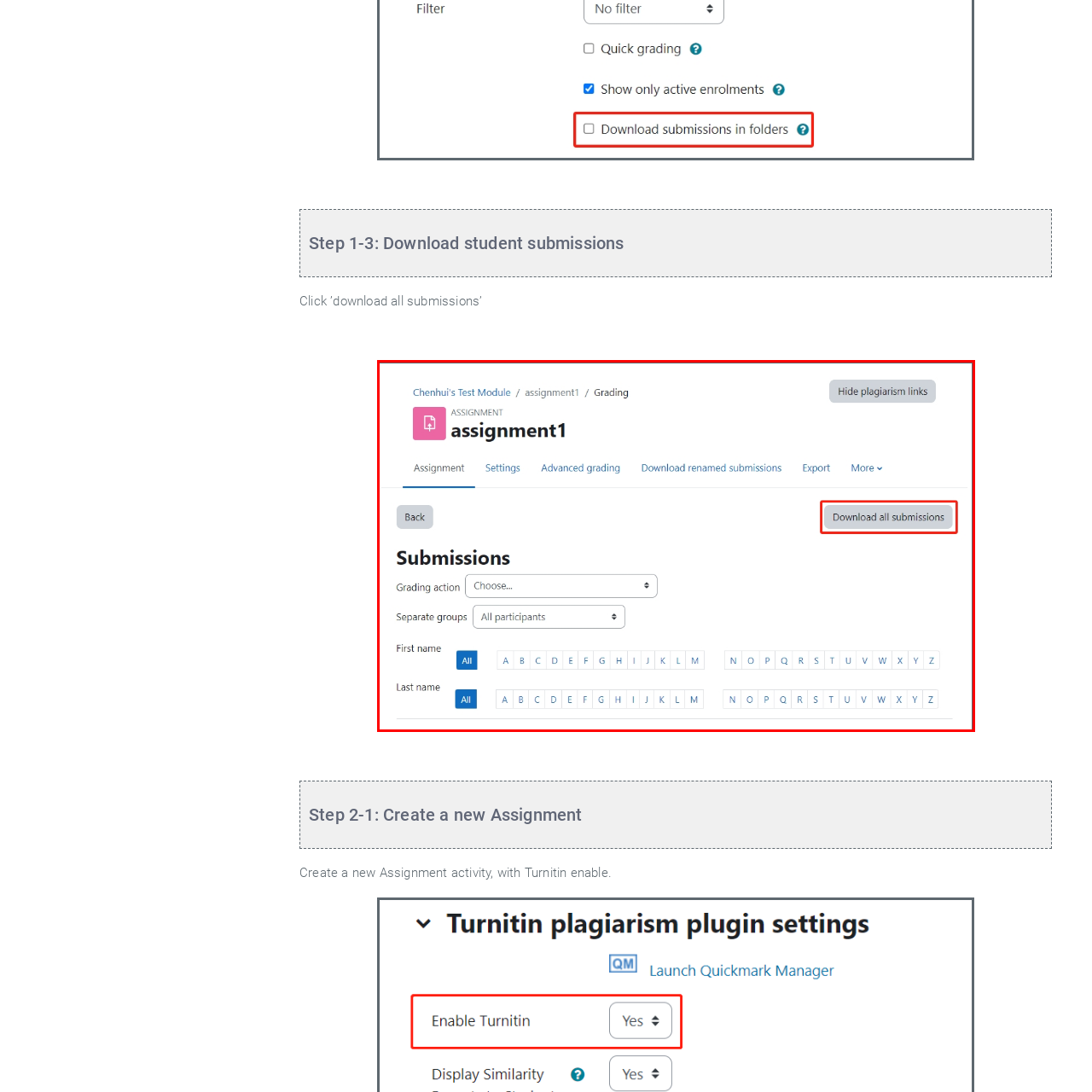View the portion of the image inside the red box and respond to the question with a succinct word or phrase: What is the purpose of the red button?

Download all submissions